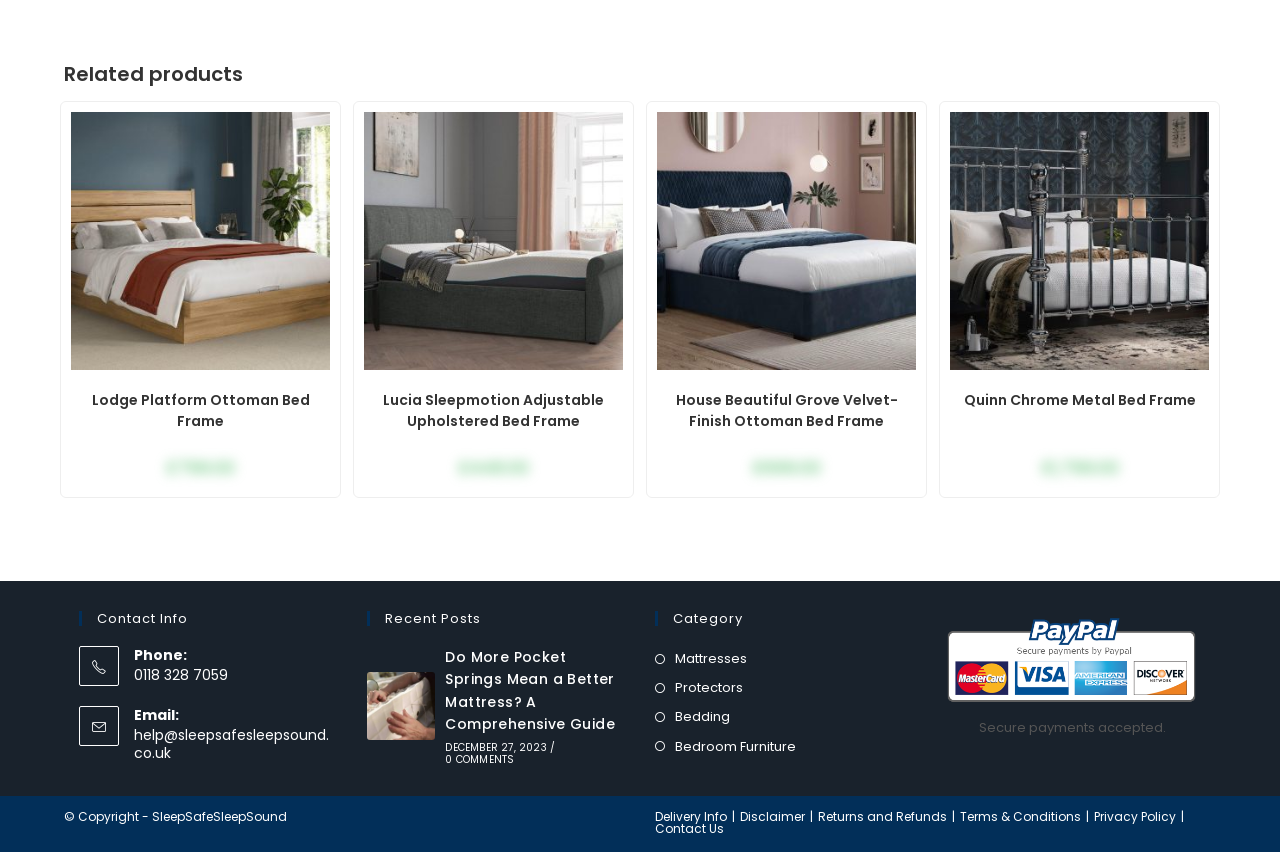Please specify the bounding box coordinates in the format (top-left x, top-left y, bottom-right x, bottom-right y), with values ranging from 0 to 1. Identify the bounding box for the UI component described as follows: Returns and Refunds

[0.639, 0.948, 0.74, 0.968]